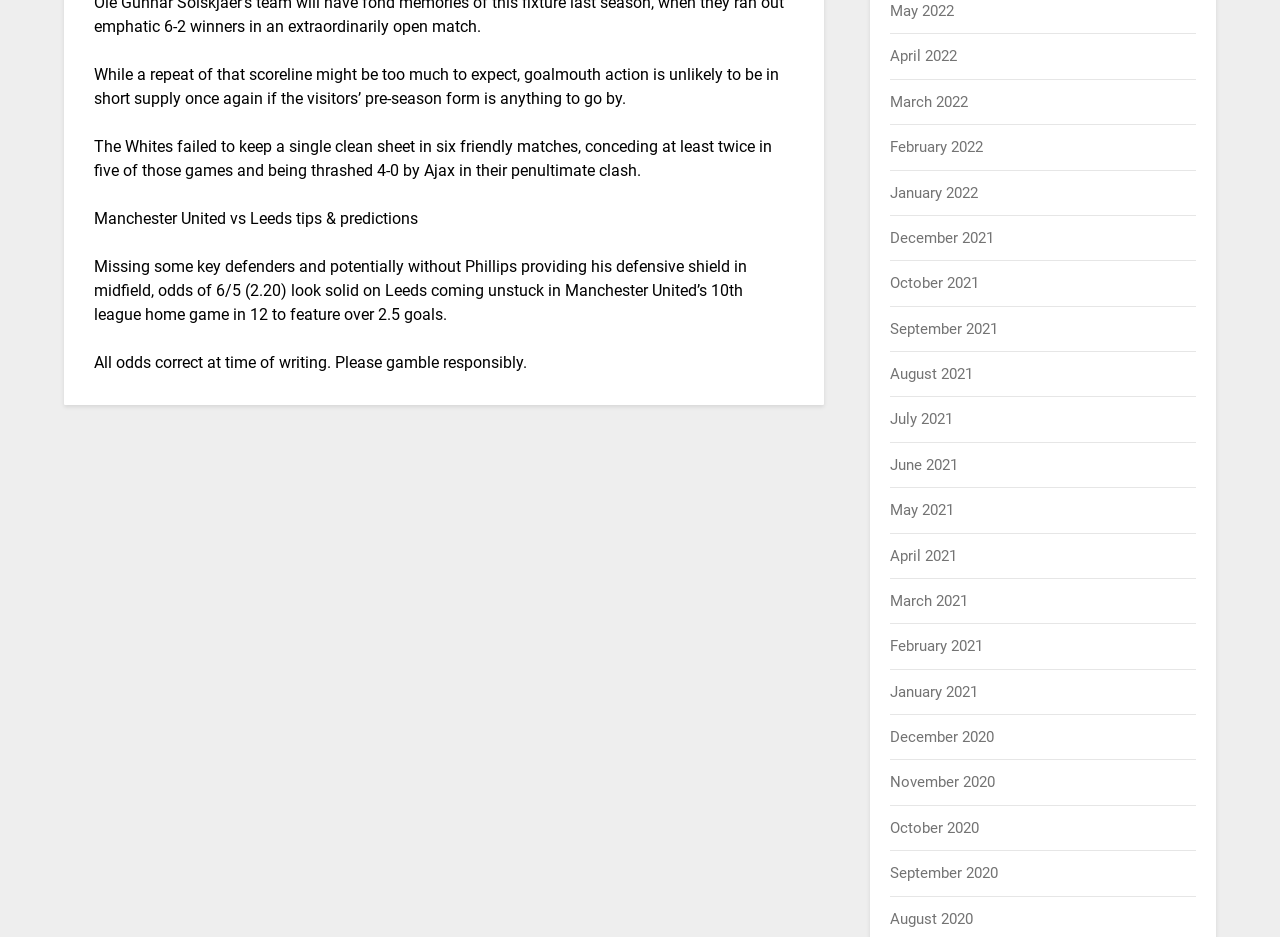Find the bounding box coordinates for the area you need to click to carry out the instruction: "View April 2022 articles". The coordinates should be four float numbers between 0 and 1, indicated as [left, top, right, bottom].

[0.696, 0.051, 0.748, 0.07]